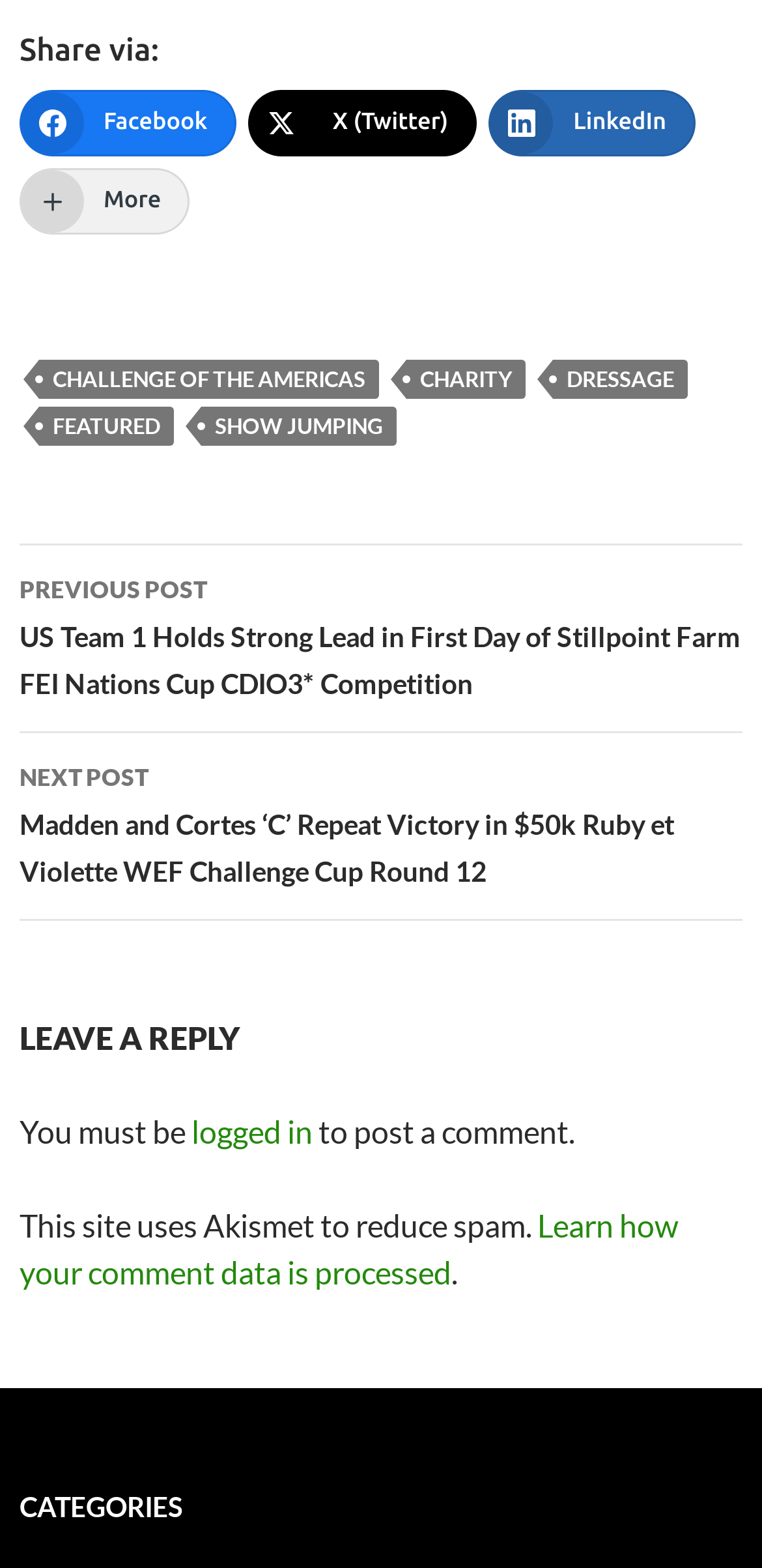Can you find the bounding box coordinates of the area I should click to execute the following instruction: "Go to previous post"?

[0.026, 0.348, 0.974, 0.468]